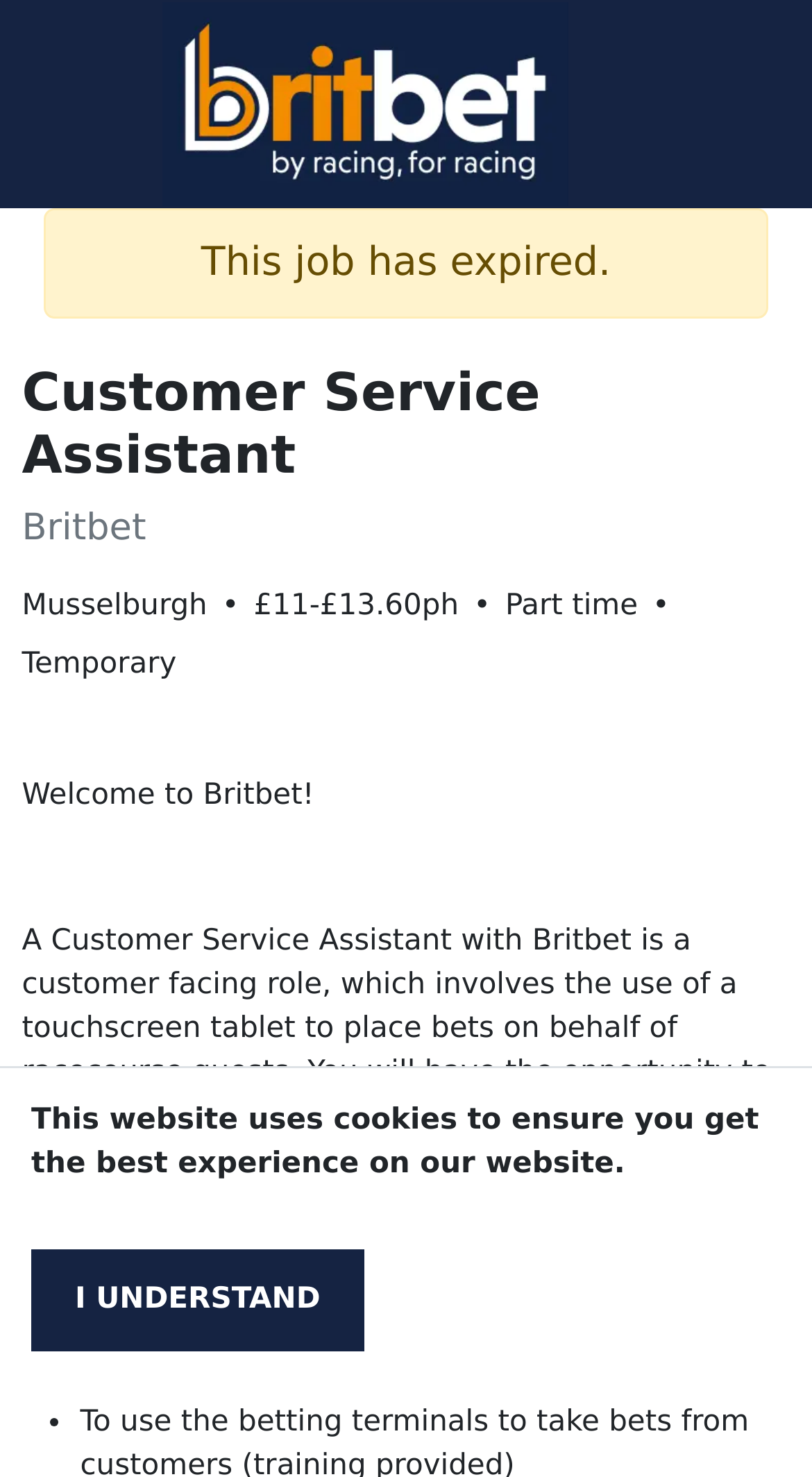Identify the main heading of the webpage and provide its text content.

Customer Service Assistant